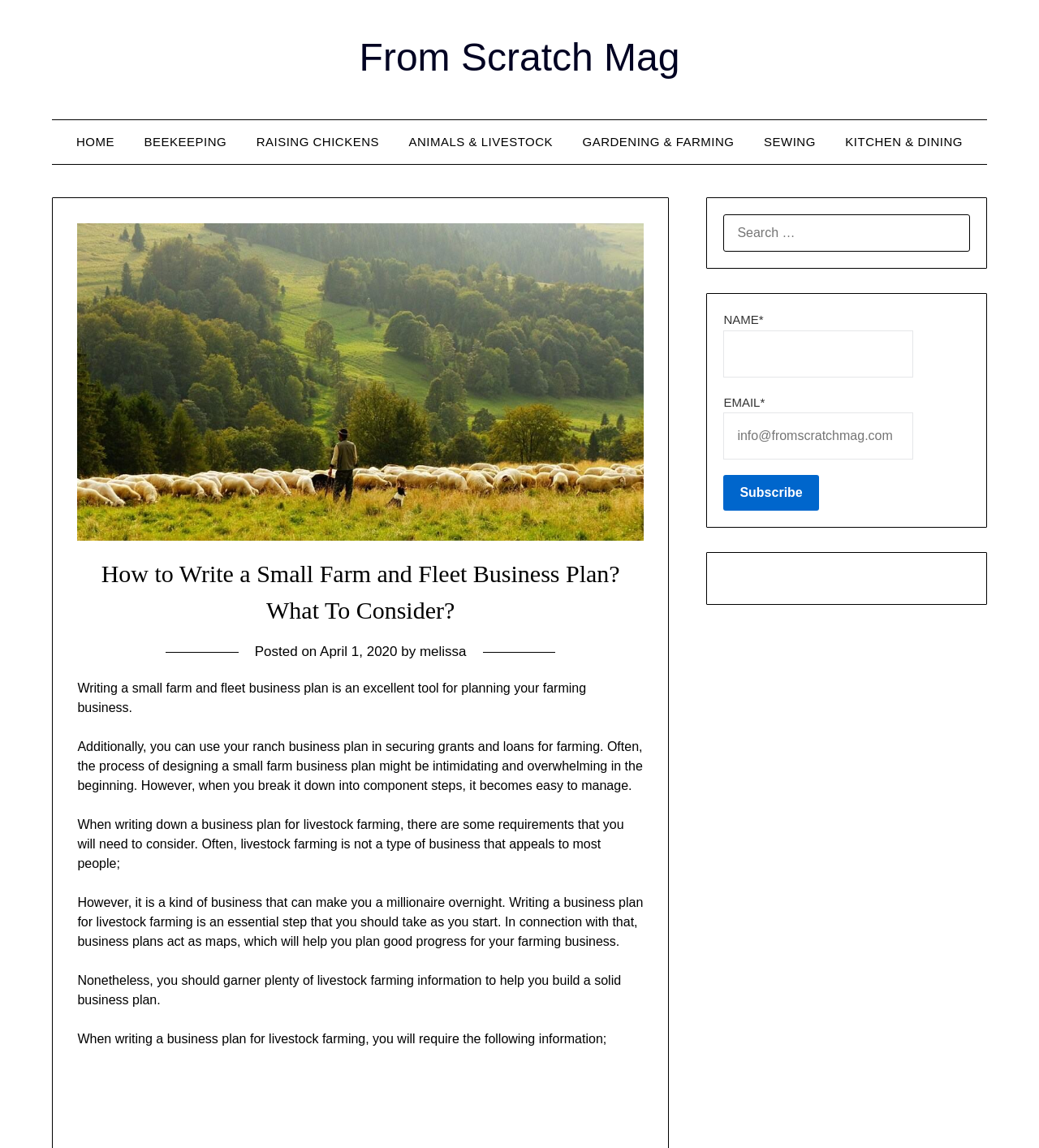What is the author's name of the article?
Based on the visual, give a brief answer using one word or a short phrase.

Melissa